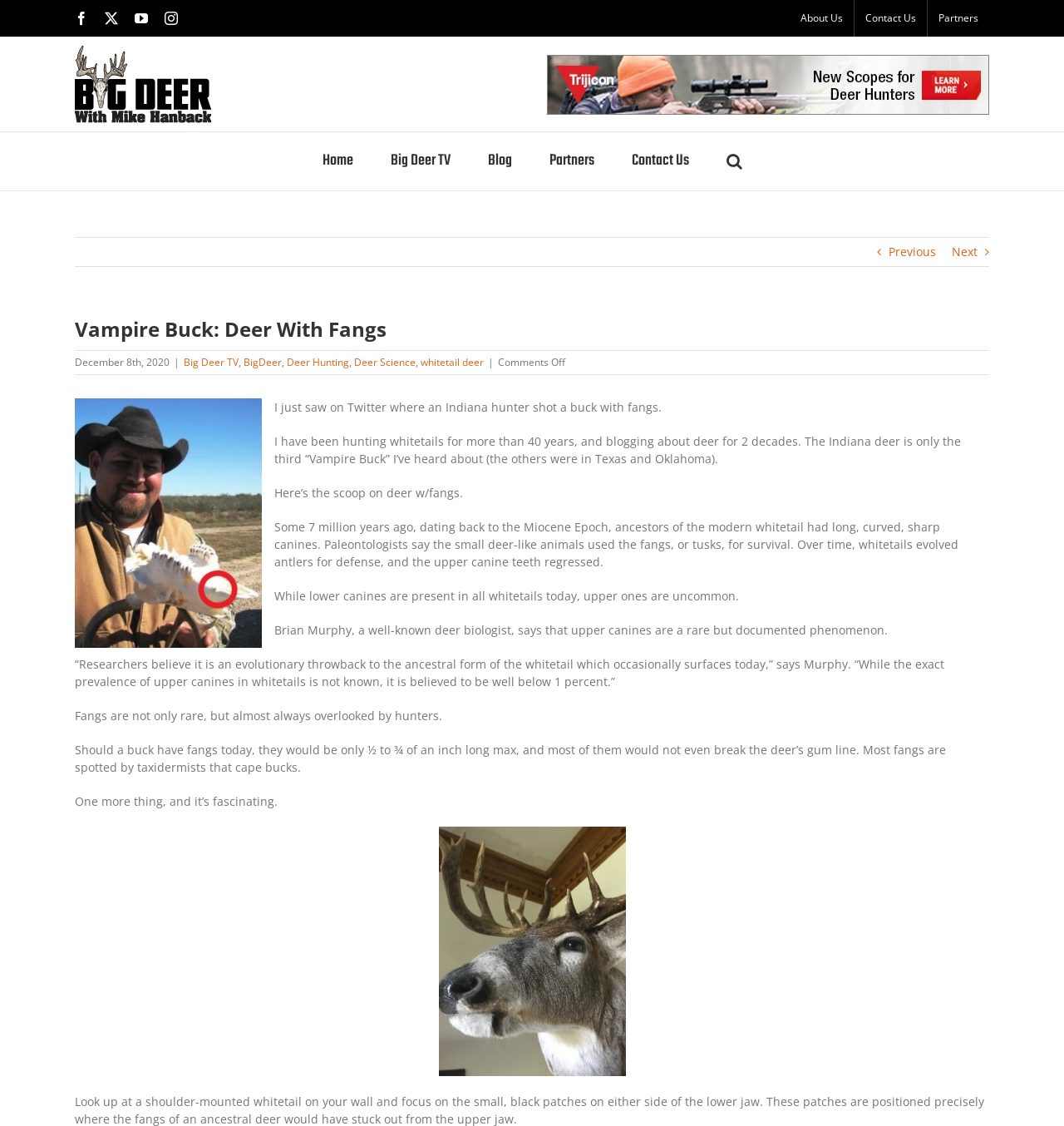Can you extract the primary headline text from the webpage?

Vampire Buck: Deer With Fangs